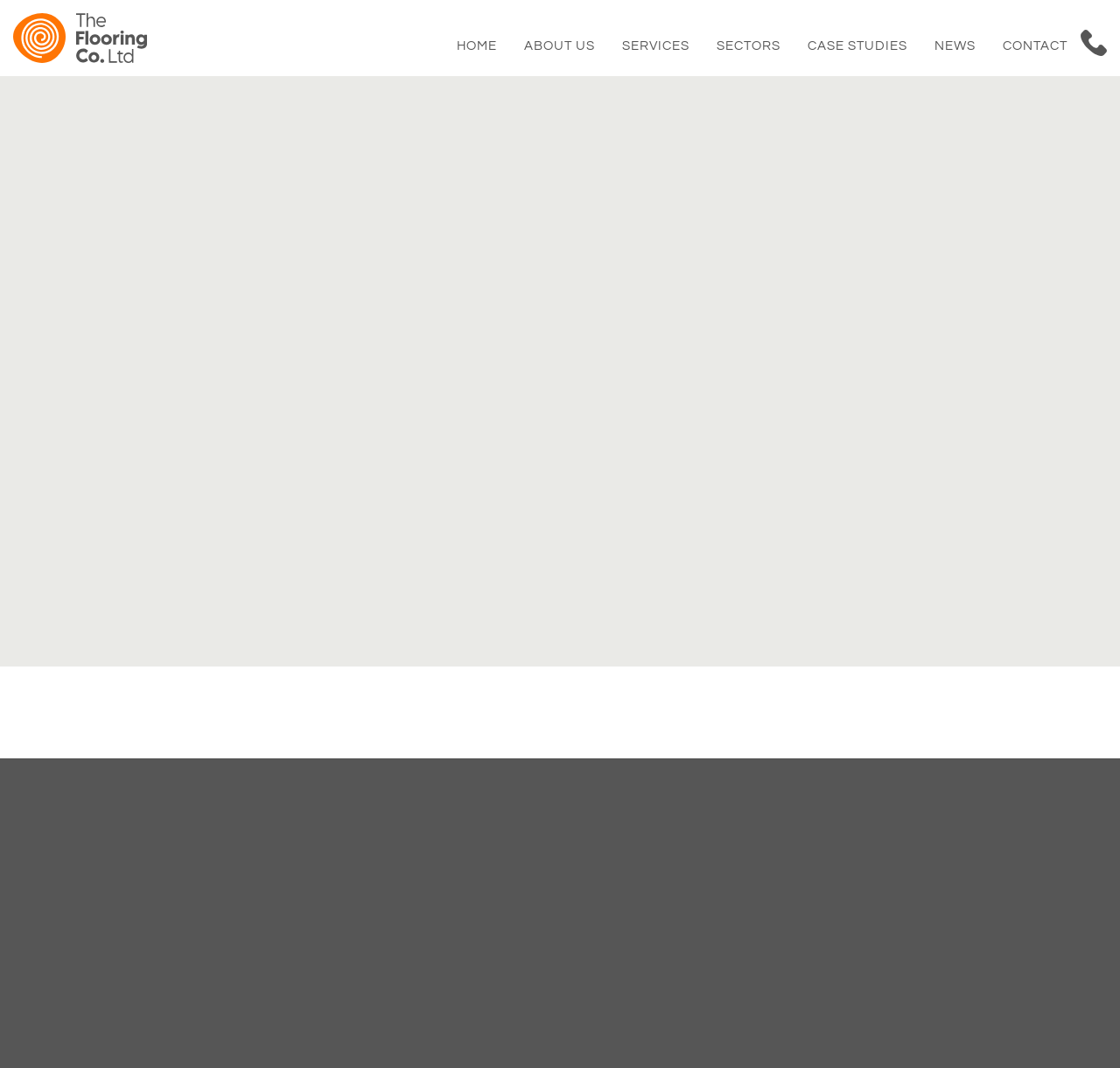Locate the bounding box coordinates of the segment that needs to be clicked to meet this instruction: "Go to the 'CASE STUDIES' page".

[0.721, 0.028, 0.81, 0.059]